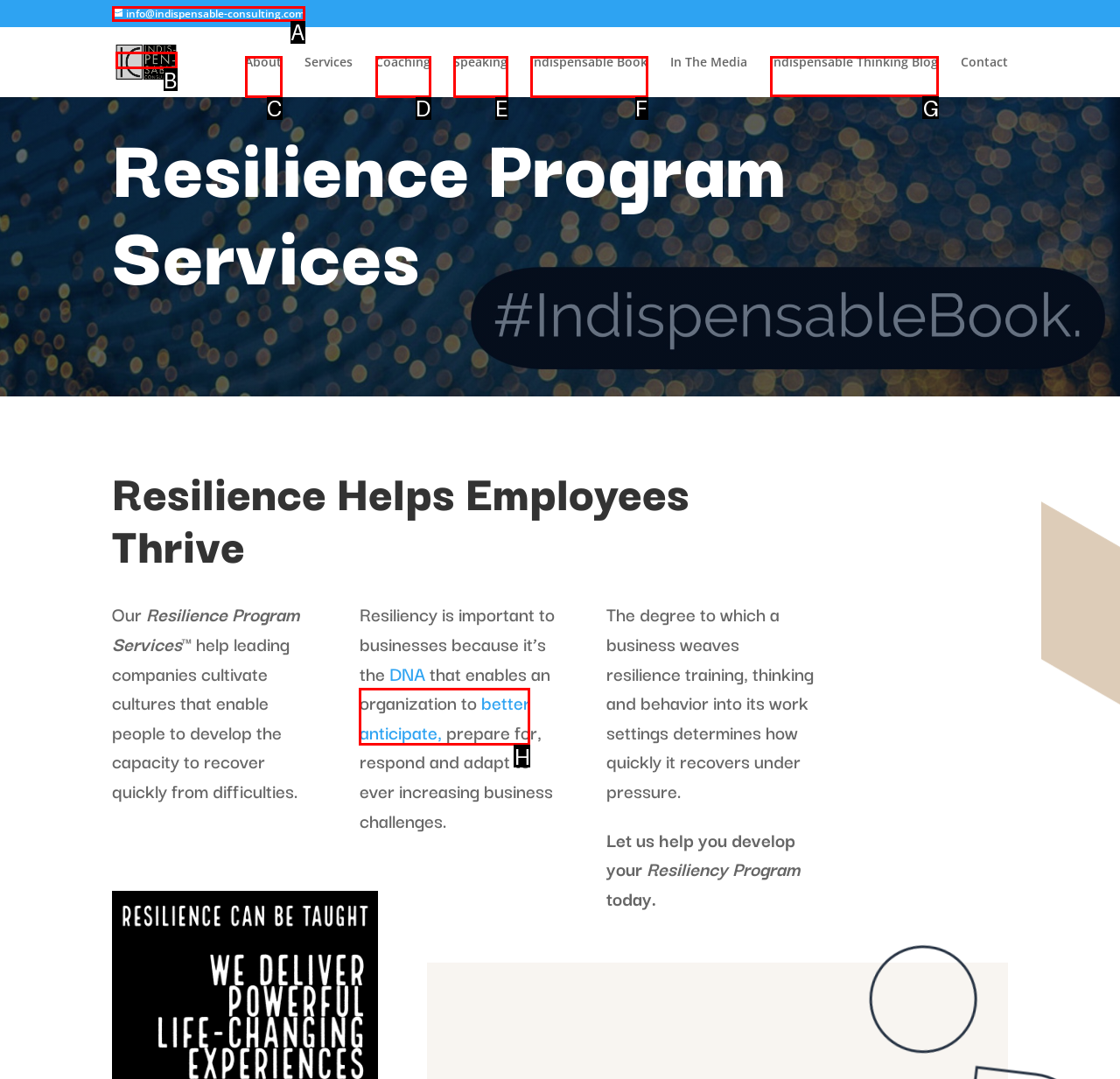Select the letter associated with the UI element you need to click to perform the following action: Read the Indispensable Thinking Blog
Reply with the correct letter from the options provided.

G